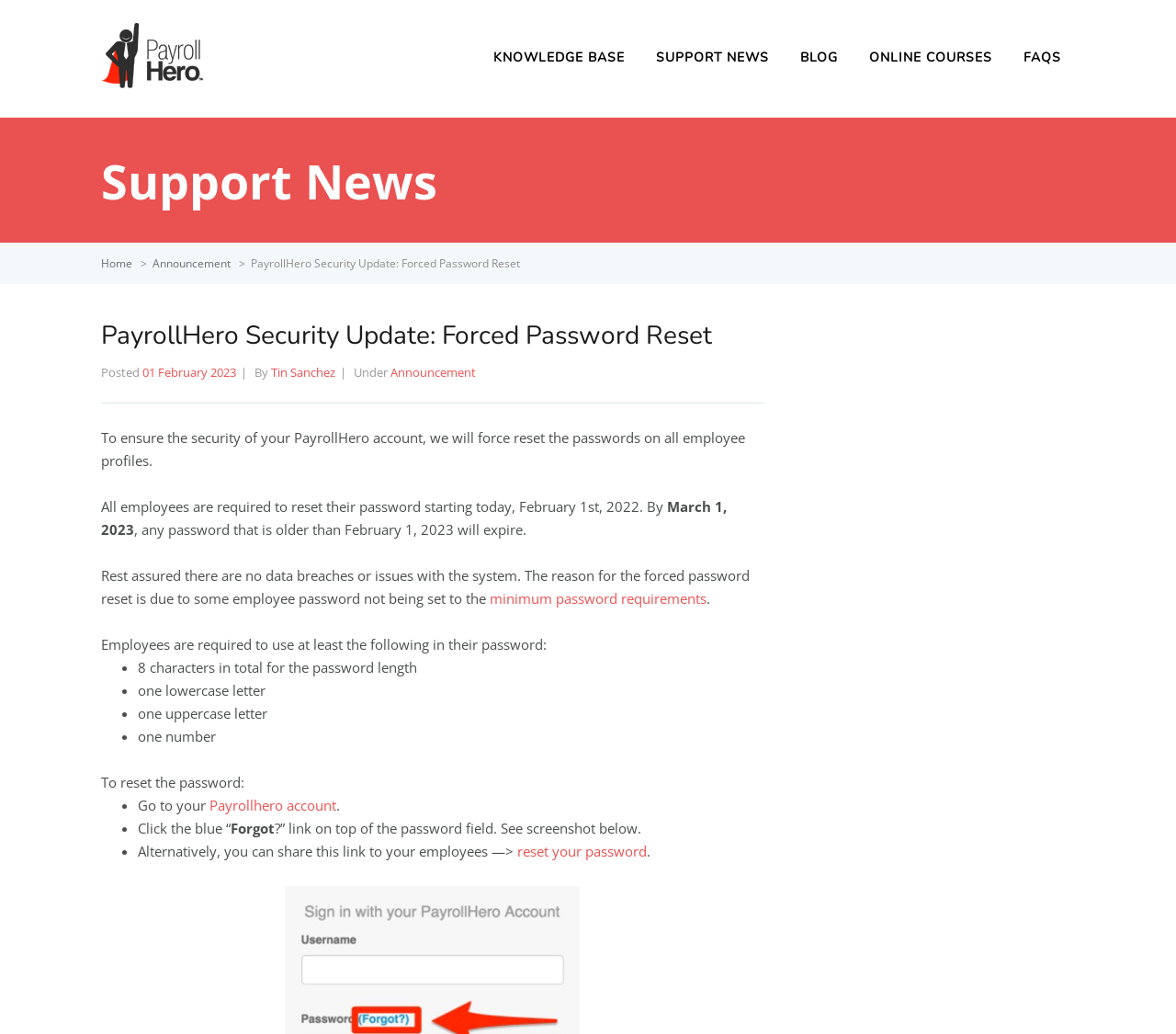Using the description: "minimum password requirements", determine the UI element's bounding box coordinates. Ensure the coordinates are in the format of four float numbers between 0 and 1, i.e., [left, top, right, bottom].

[0.416, 0.569, 0.601, 0.587]